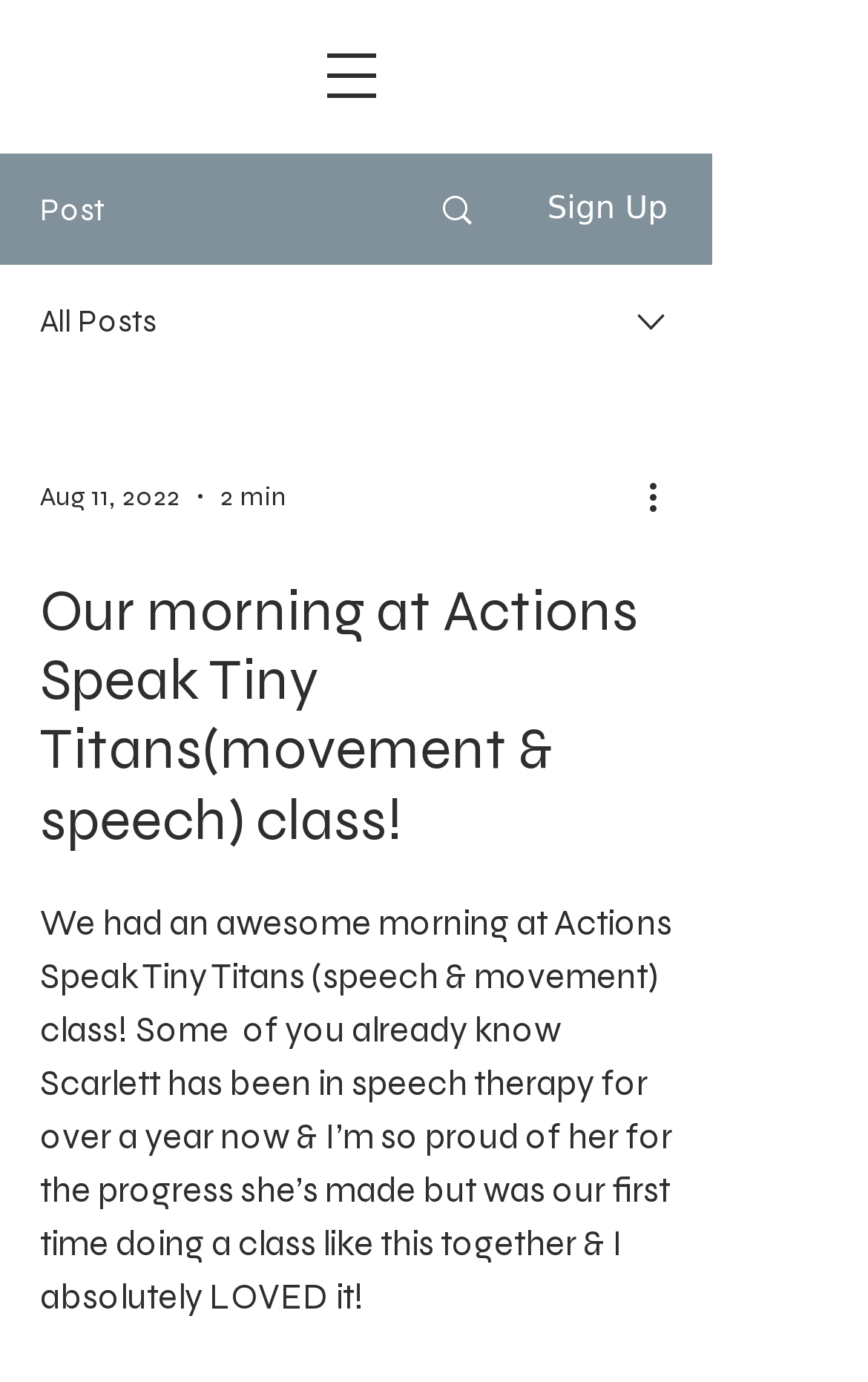What is Scarlett proud of?
Answer the question in a detailed and comprehensive manner.

The question asks about what Scarlett is proud of. From the webpage, we can see that the text 'I’m so proud of her for the progress she’s made' mentions that Scarlett is proud of her progress.